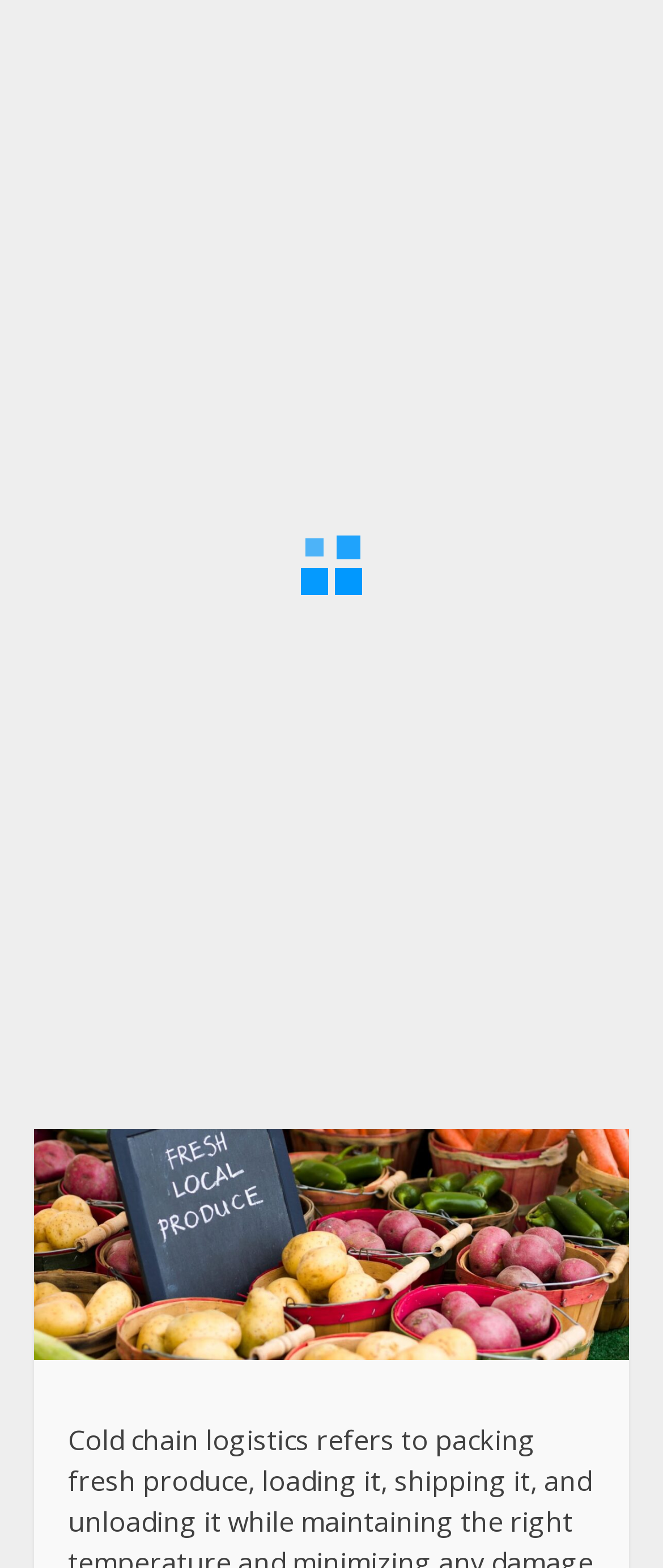Based on the element description "alt="The Stripes Blog"", predict the bounding box coordinates of the UI element.

[0.051, 0.089, 0.949, 0.113]